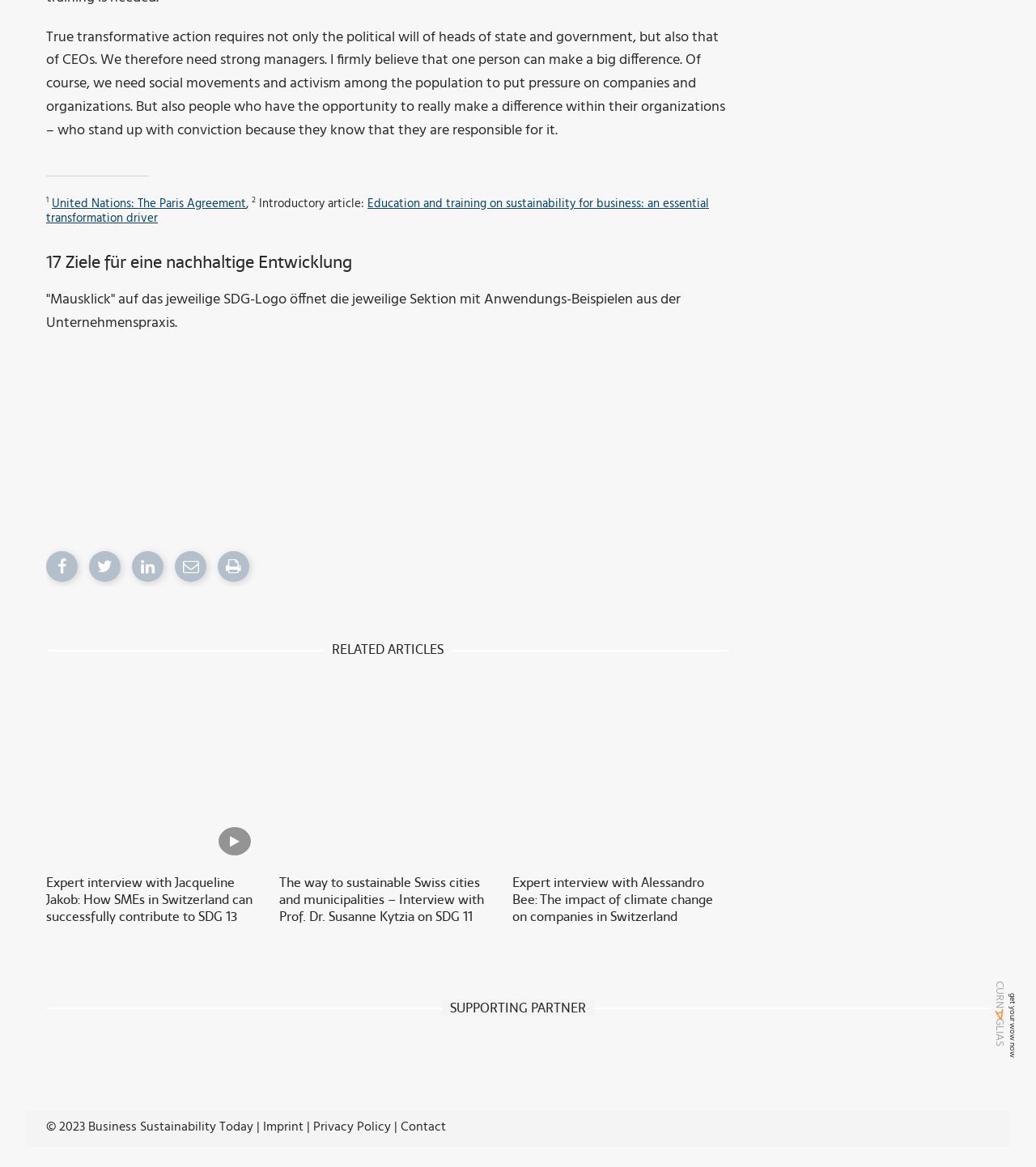Determine the bounding box coordinates of the clickable region to carry out the instruction: "Learn about the way to sustainable Swiss cities and municipalities".

[0.27, 0.749, 0.478, 0.792]